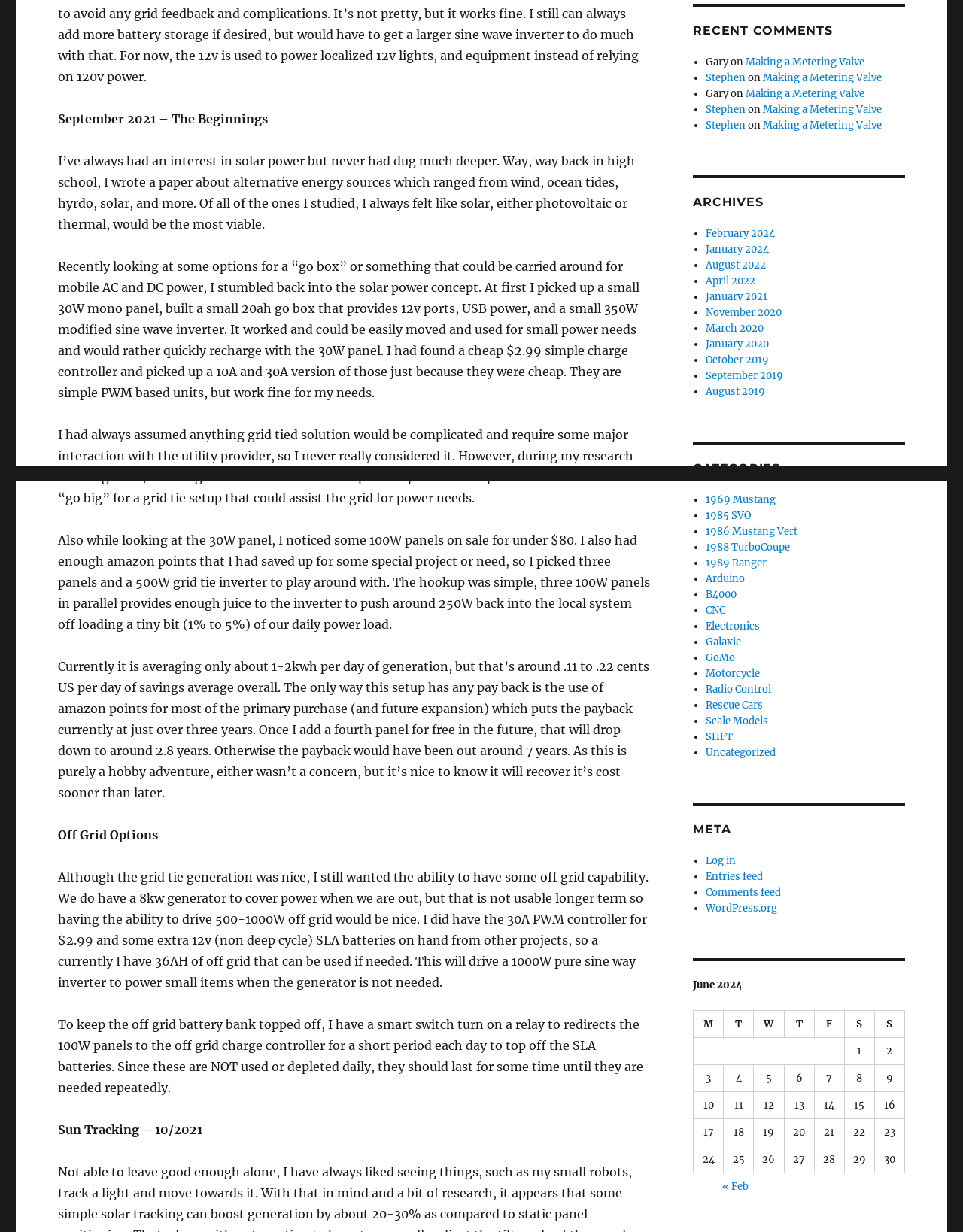Please determine the bounding box of the UI element that matches this description: GoMo. The coordinates should be given as (top-left x, top-left y, bottom-right x, bottom-right y), with all values between 0 and 1.

[0.733, 0.529, 0.763, 0.539]